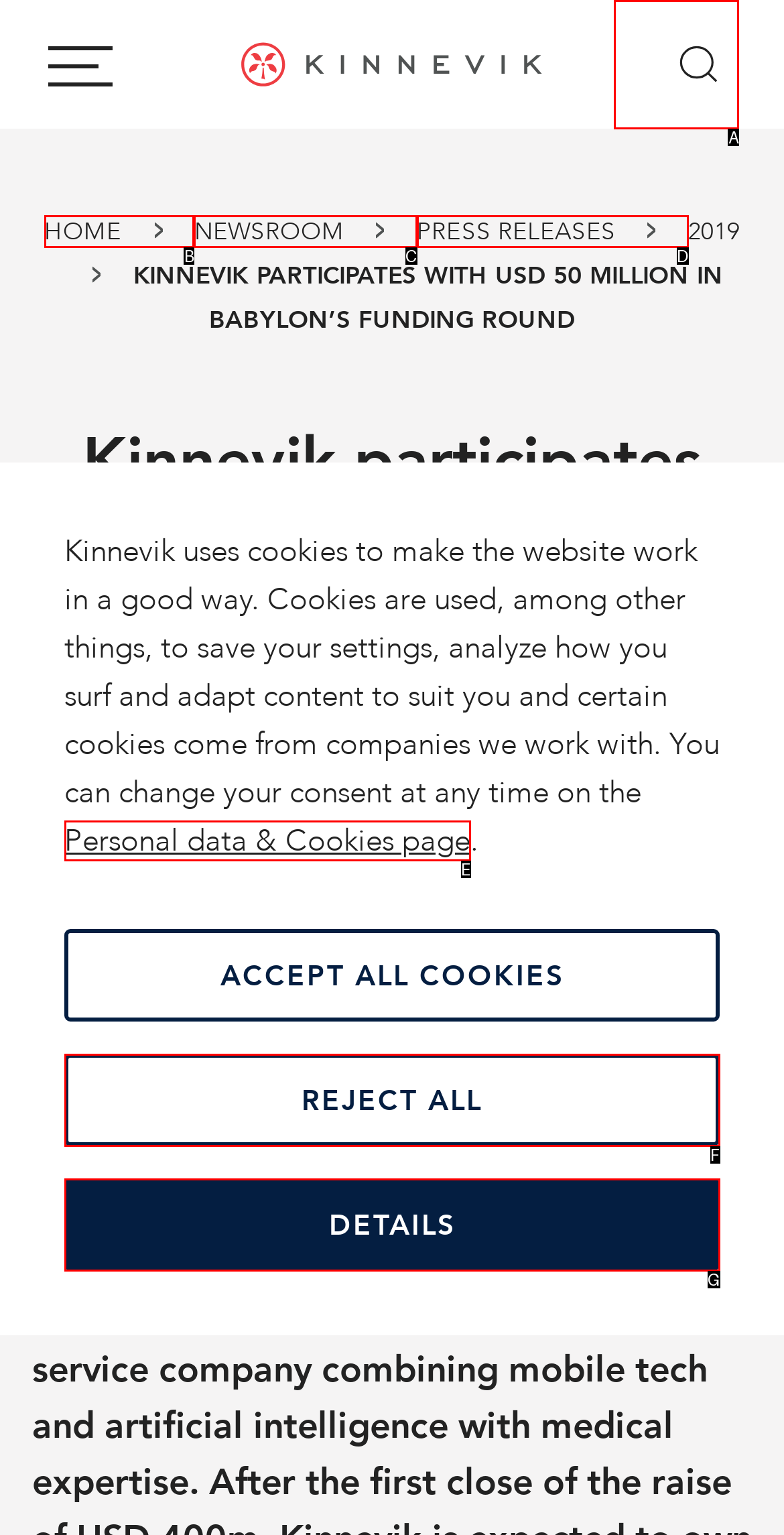Identify which HTML element matches the description: Press Releases
Provide your answer in the form of the letter of the correct option from the listed choices.

D